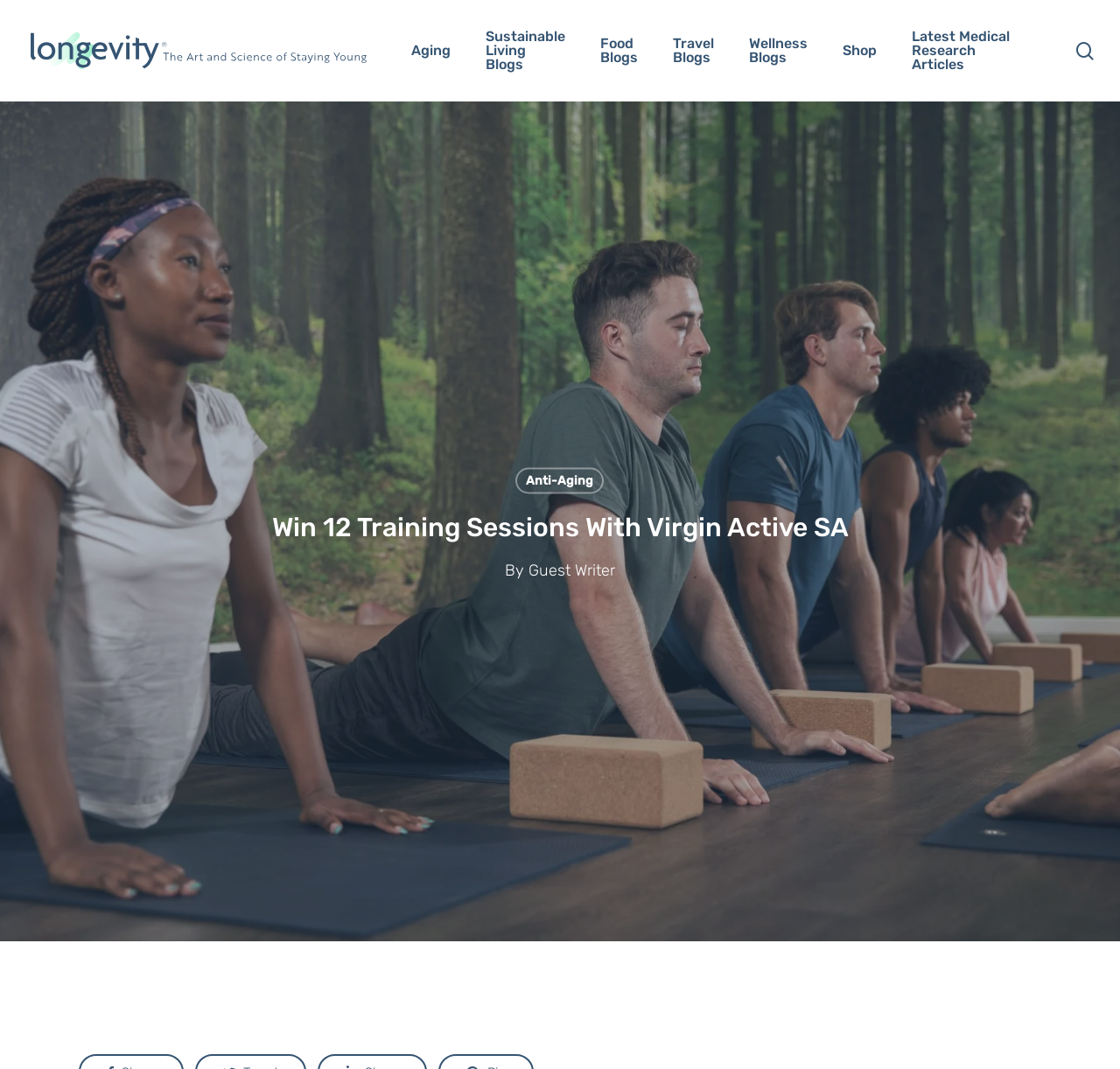Answer the question briefly using a single word or phrase: 
Who is the author of the current article?

Guest Writer